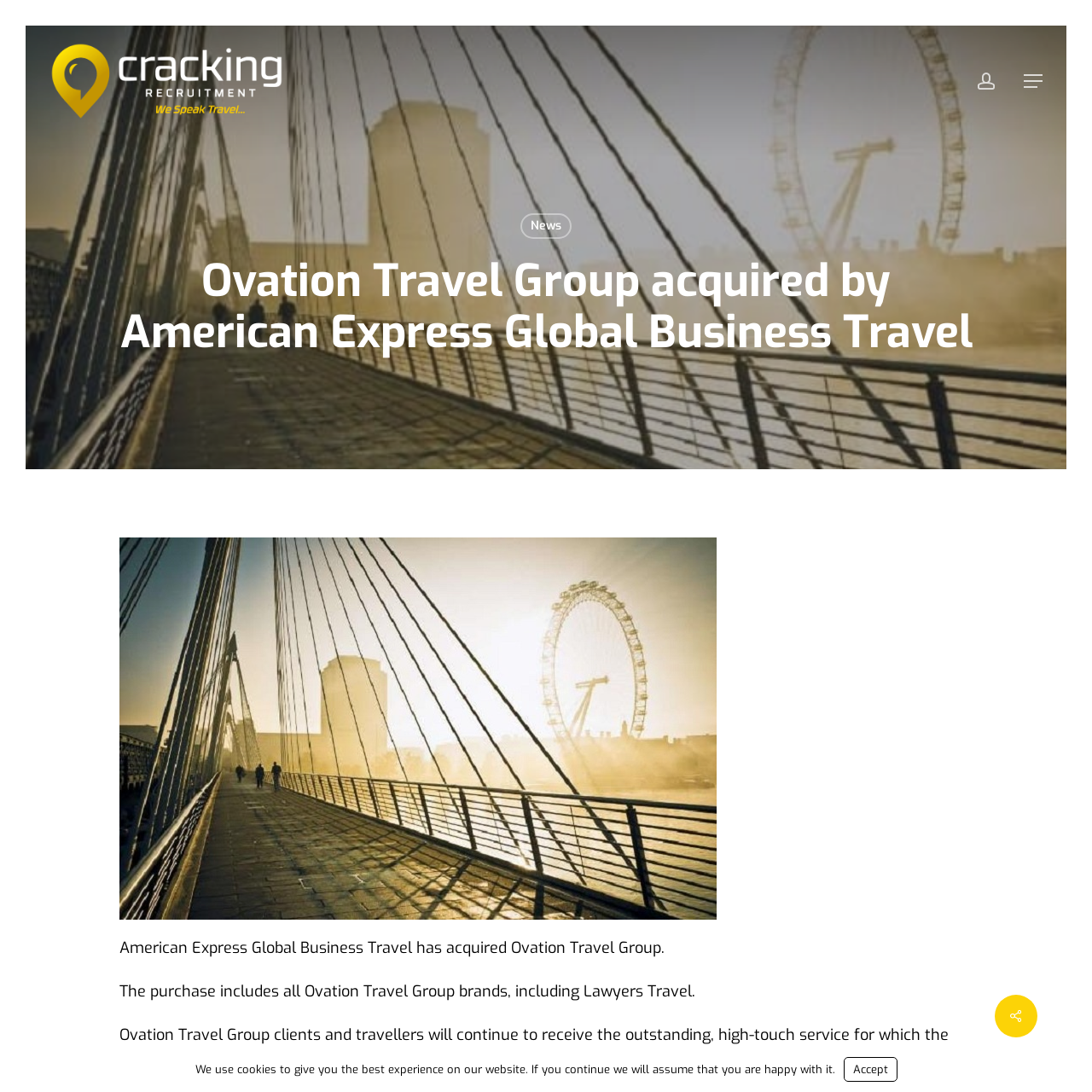Bounding box coordinates are specified in the format (top-left x, top-left y, bottom-right x, bottom-right y). All values are floating point numbers bounded between 0 and 1. Please provide the bounding box coordinate of the region this sentence describes: Accept

[0.772, 0.968, 0.821, 0.991]